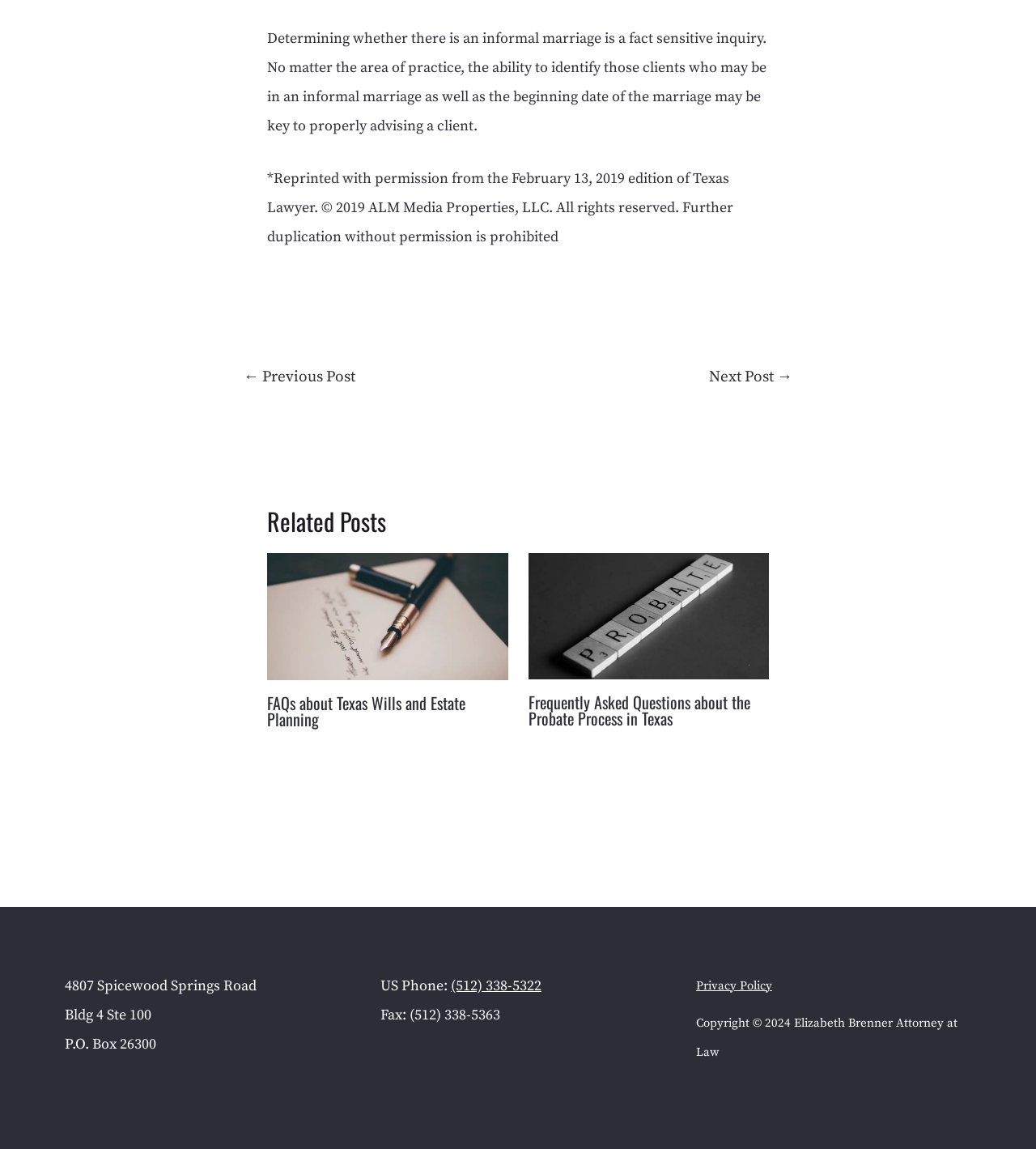Observe the image and answer the following question in detail: What is the address of the law office?

The address of the law office is 4807 Spicewood Springs Road, Bldg 4 Ste 100, P.O. Box 26300, which is mentioned in the footer section of the webpage.